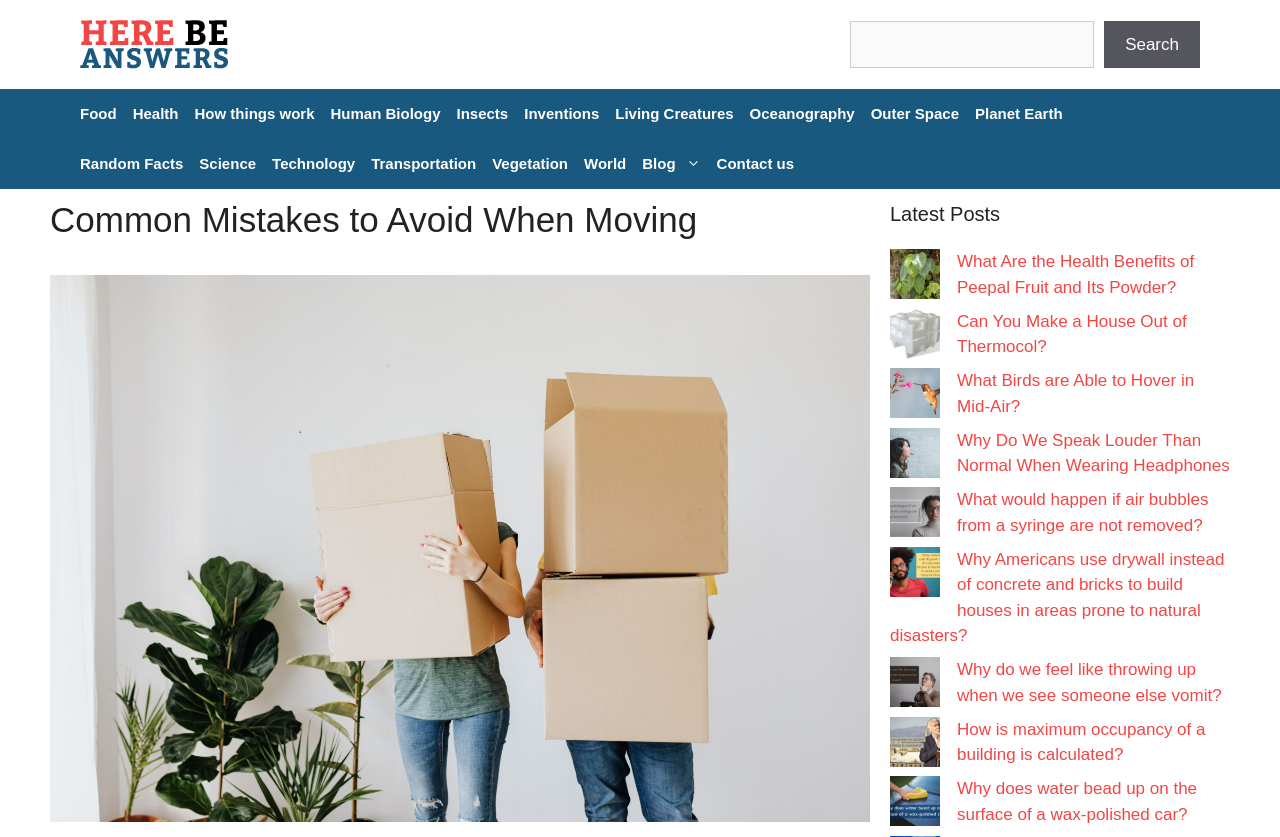What is the principal heading displayed on the webpage?

Common Mistakes to Avoid When Moving